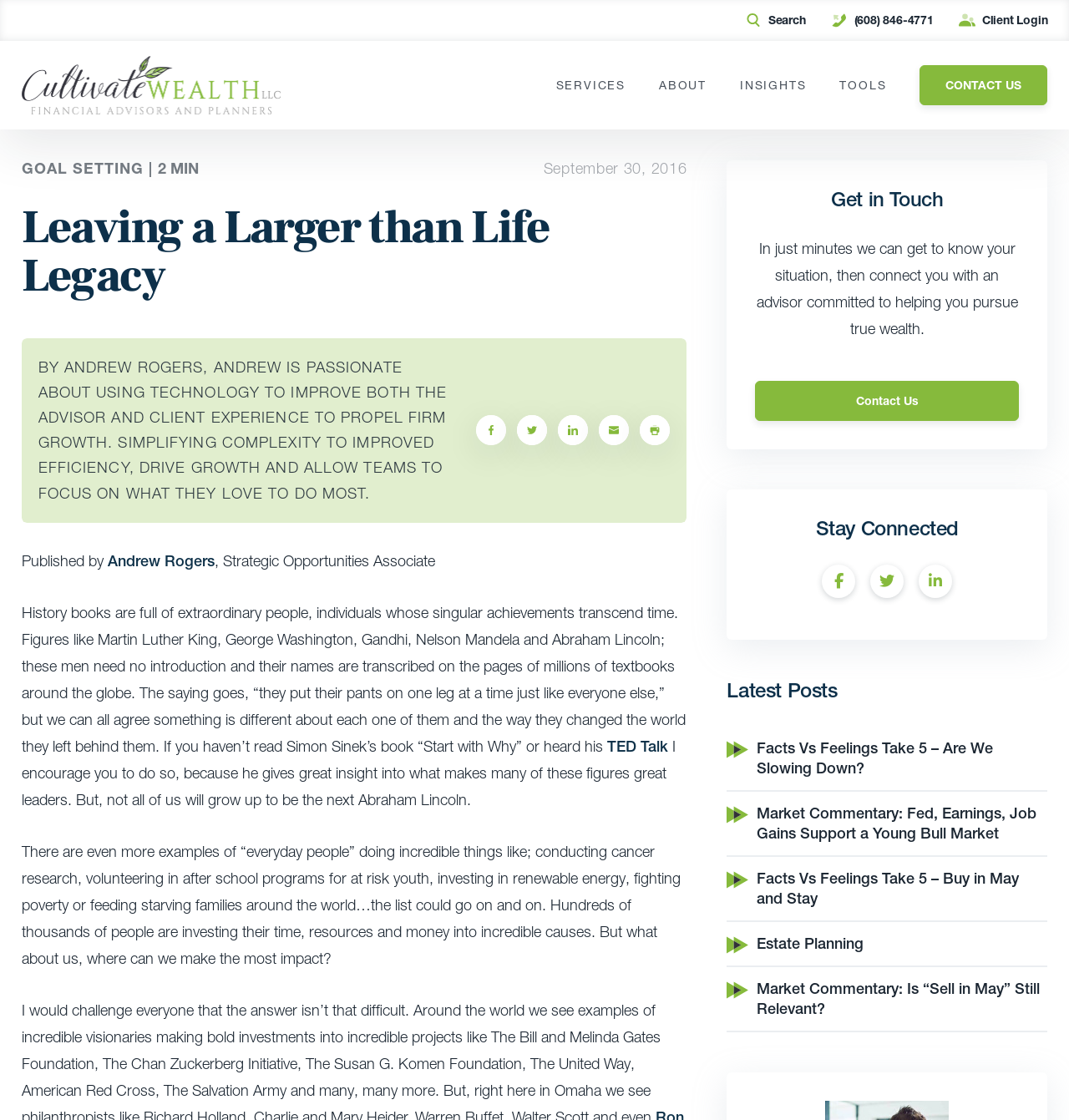Can you determine the main header of this webpage?

Leaving a Larger than Life Legacy